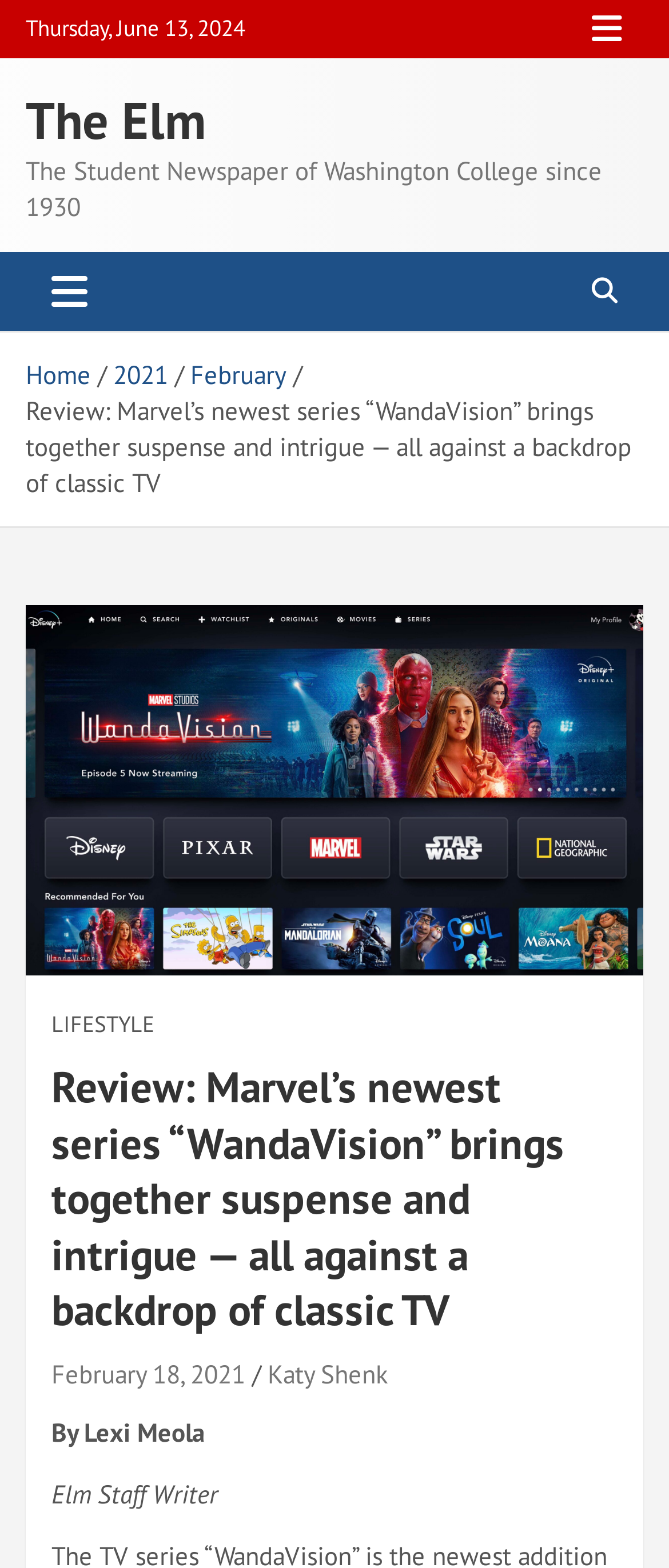Provide the bounding box coordinates of the section that needs to be clicked to accomplish the following instruction: "Read the review of WandaVision."

[0.077, 0.676, 0.923, 0.891]